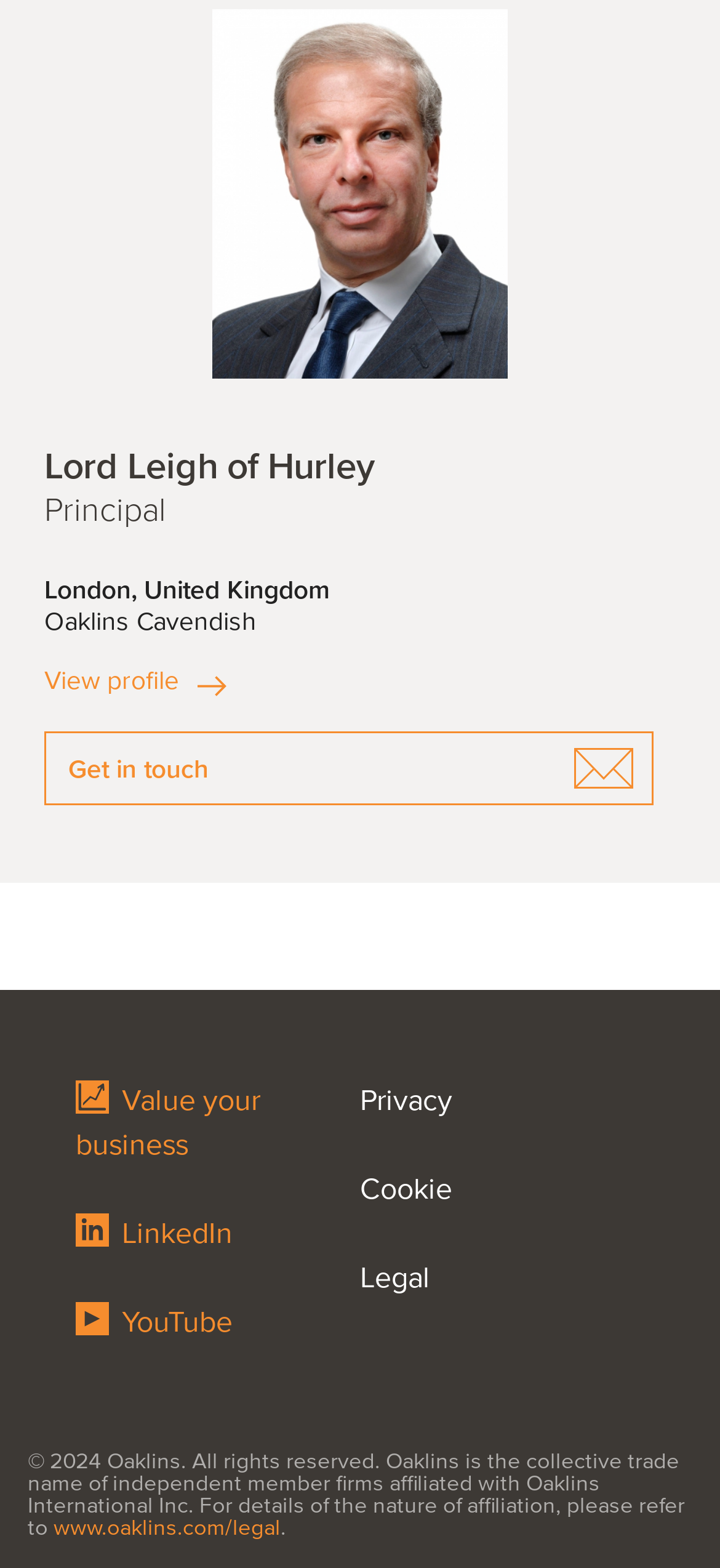Show the bounding box coordinates of the element that should be clicked to complete the task: "Get in touch with Lord Leigh of Hurley".

[0.062, 0.466, 0.908, 0.513]